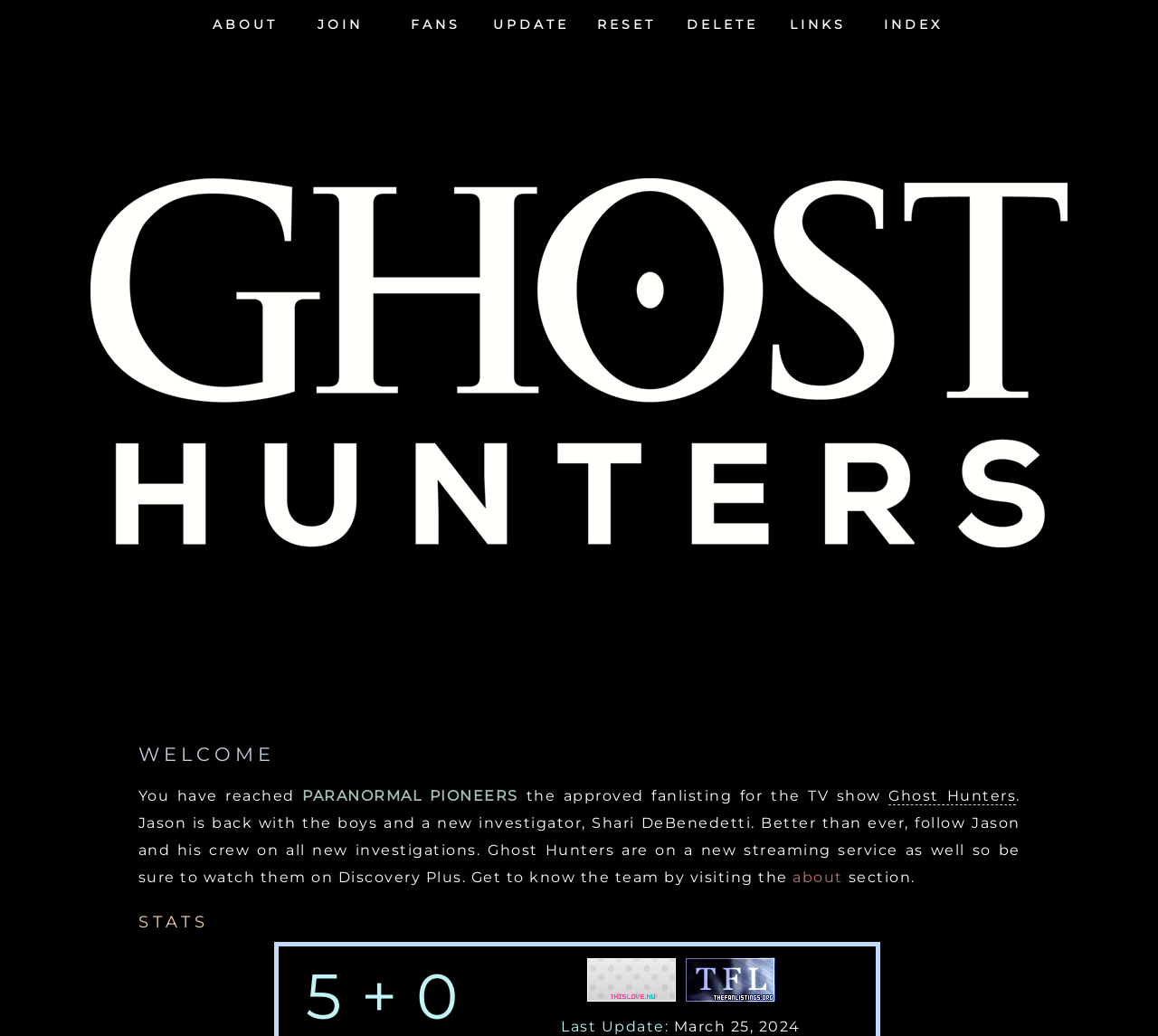Kindly determine the bounding box coordinates of the area that needs to be clicked to fulfill this instruction: "click the about link".

[0.172, 0.0, 0.251, 0.044]